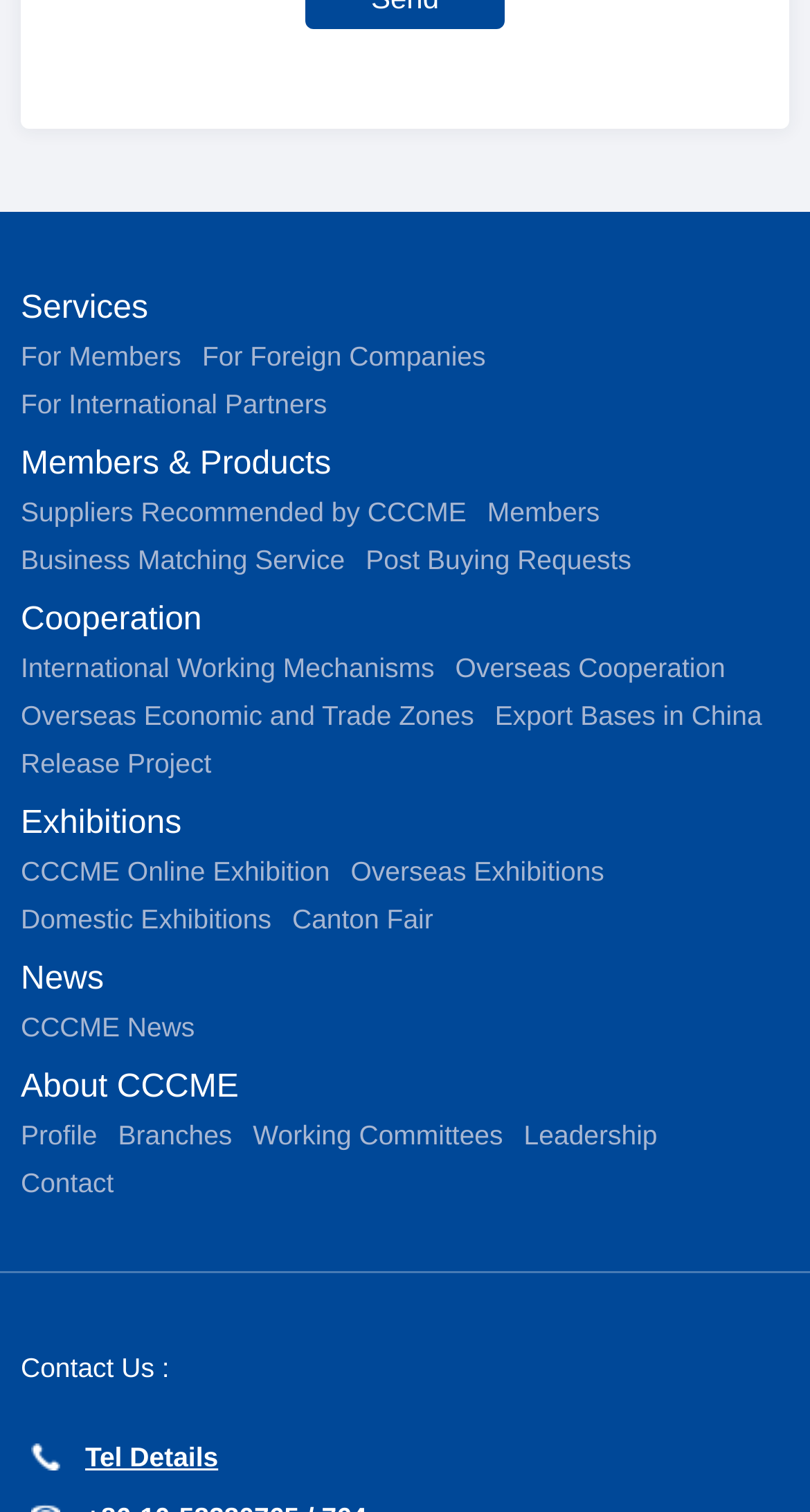How many links are there in the About CCCME category?
Answer the question with detailed information derived from the image.

In the About CCCME category, I can see five links: Profile, Branches, Working Committees, Leadership, and Contact.